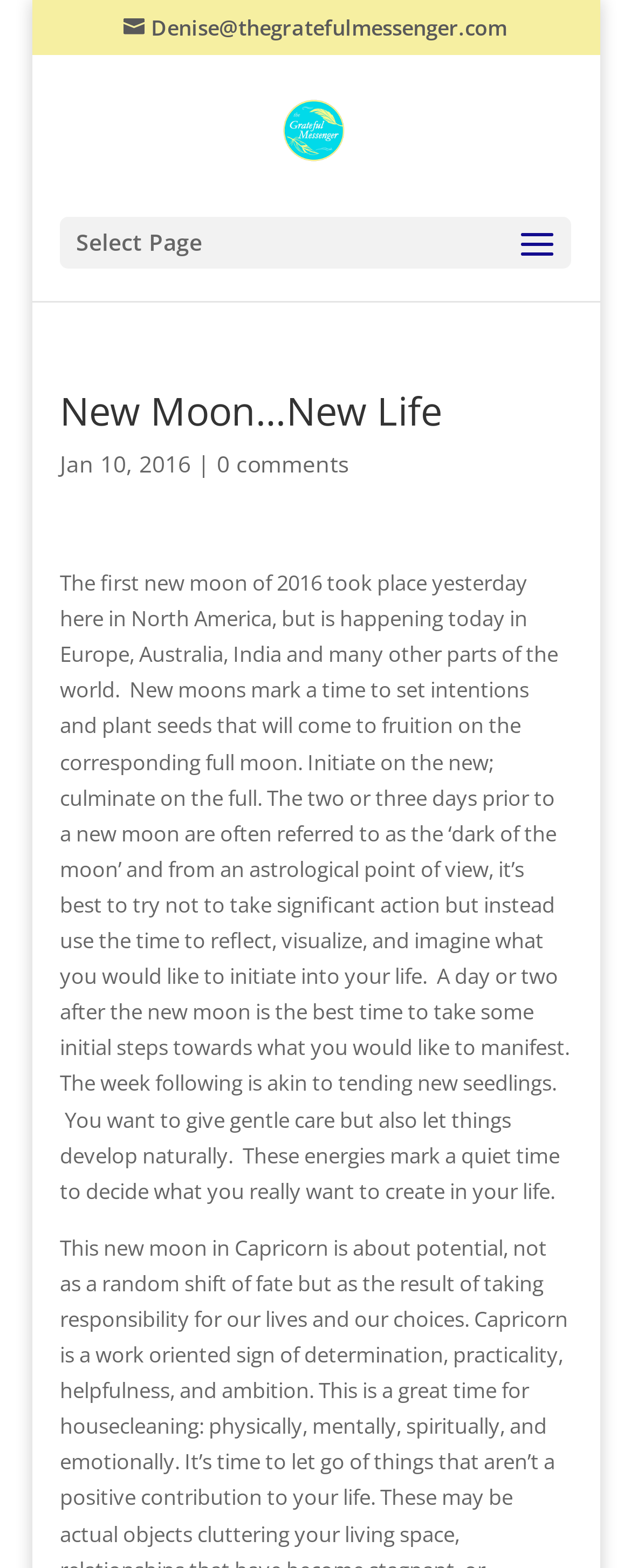Provide the bounding box coordinates of the UI element this sentence describes: "0 comments".

[0.344, 0.286, 0.554, 0.305]